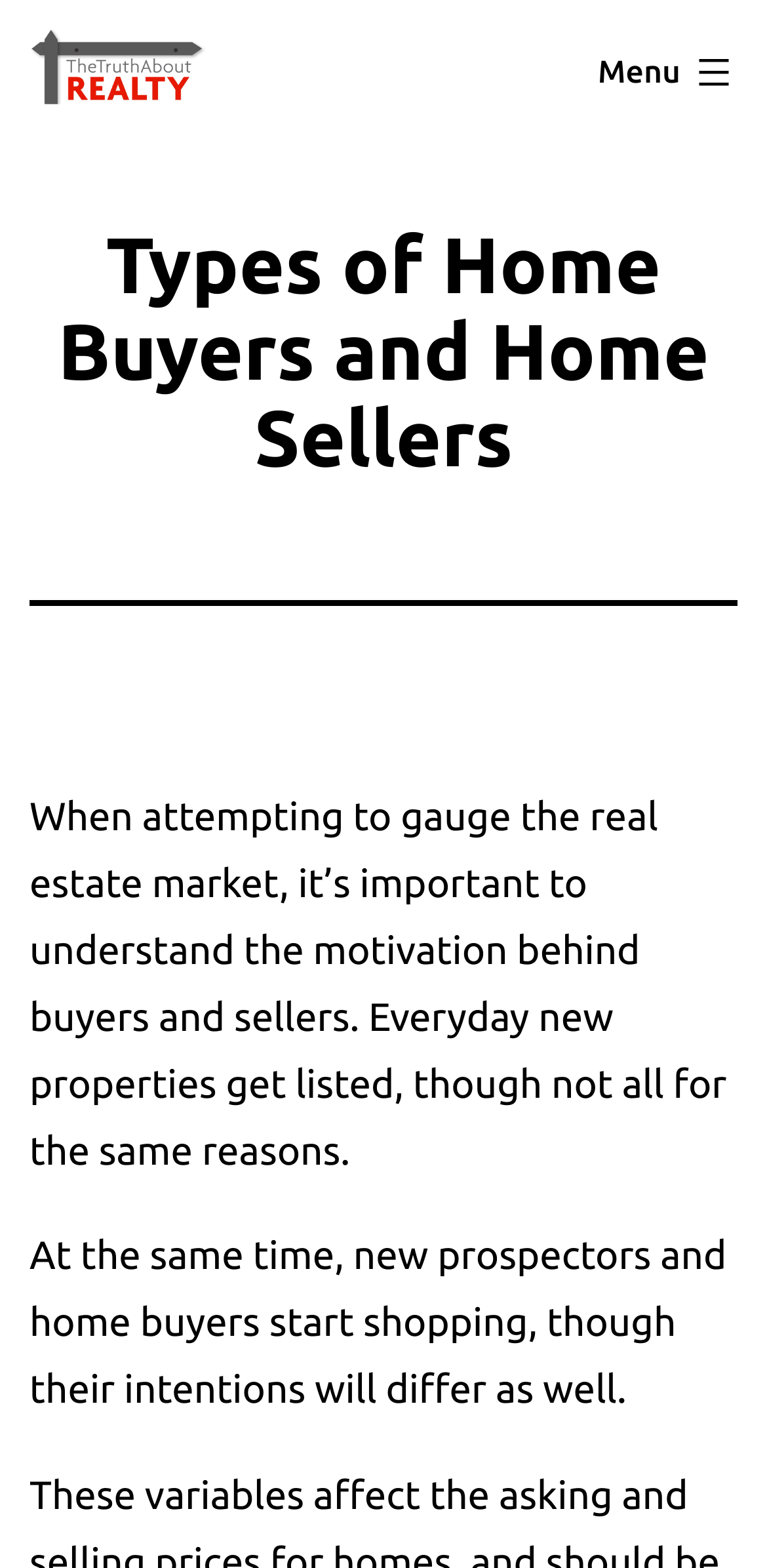Reply to the question with a brief word or phrase: What is important to understand in the real estate market?

Motivation behind buyers and sellers